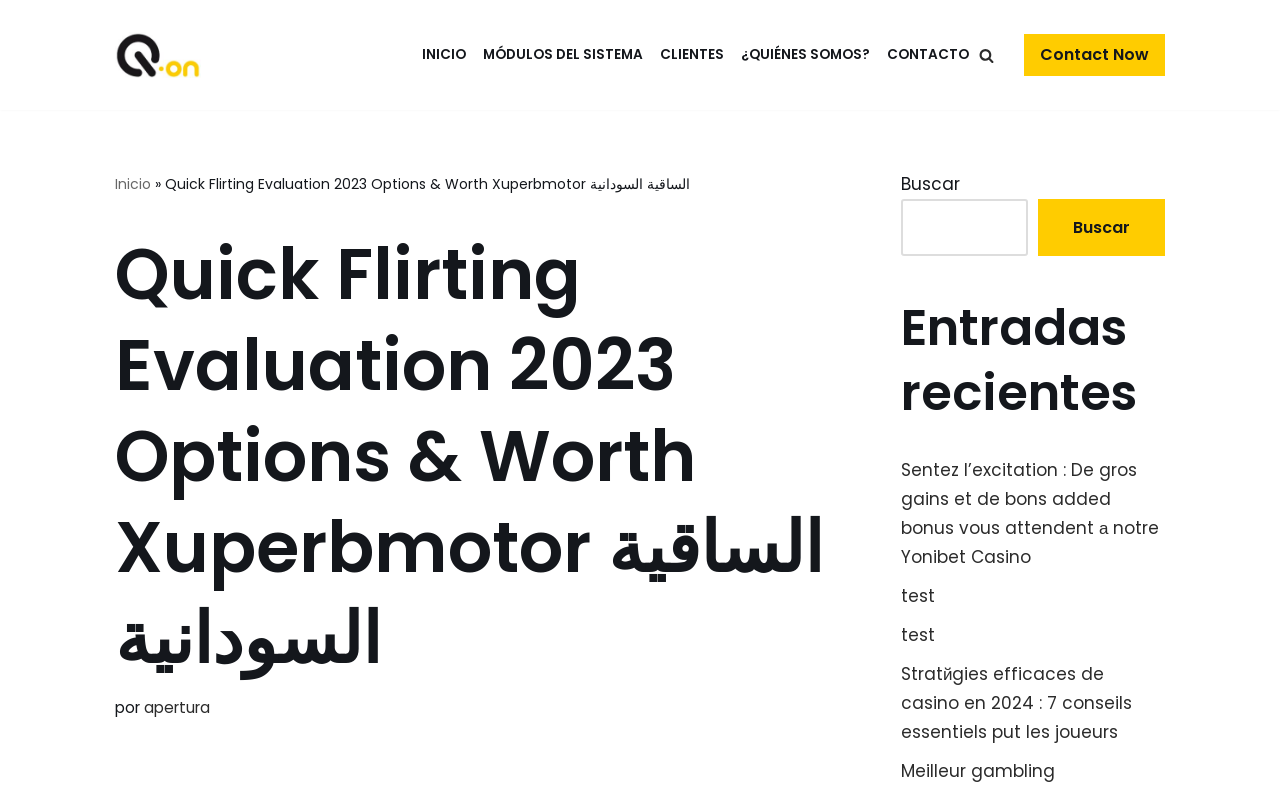Identify the bounding box coordinates for the element you need to click to achieve the following task: "click the first social media icon". Provide the bounding box coordinates as four float numbers between 0 and 1, in the form [left, top, right, bottom].

None